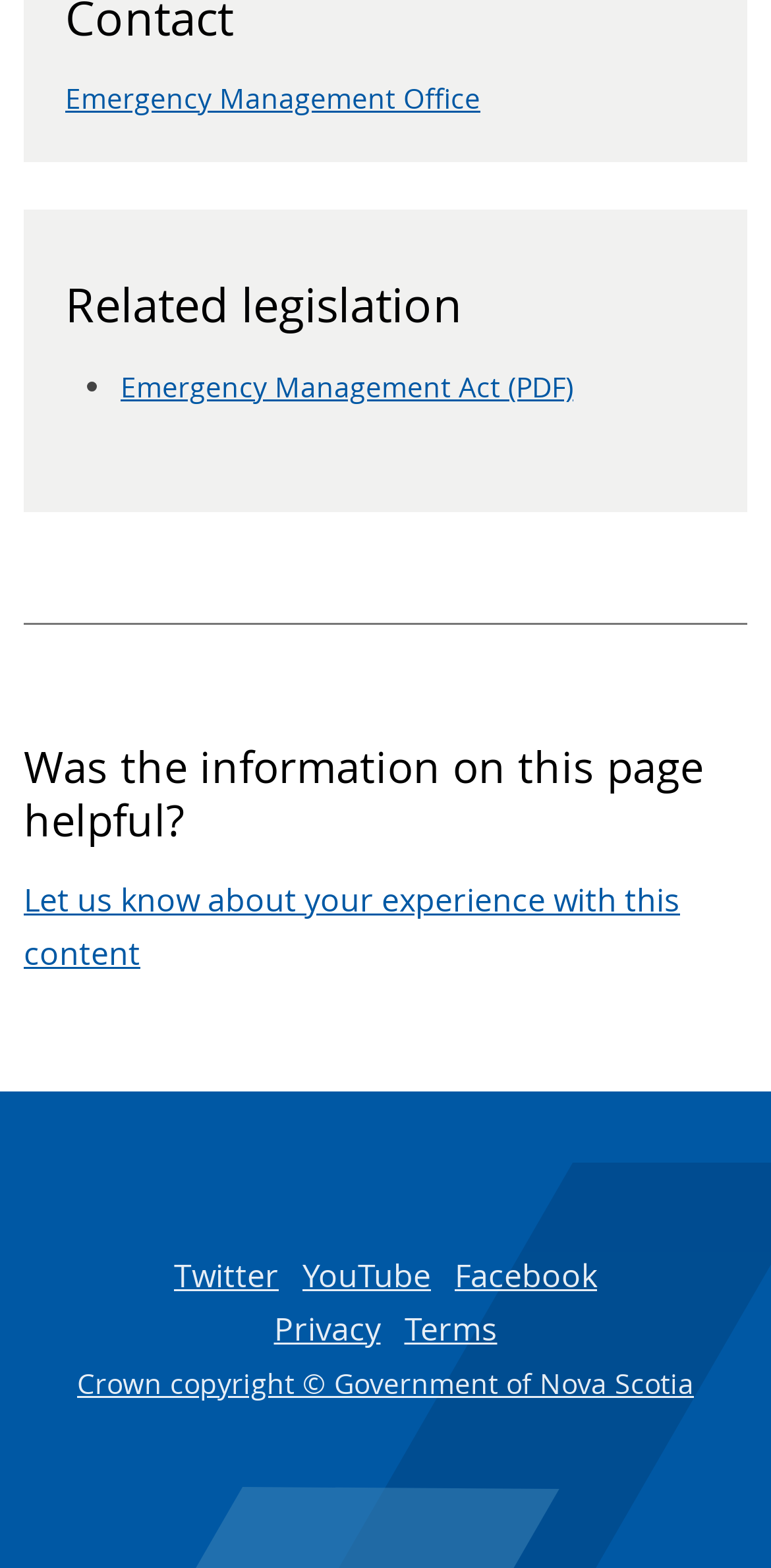Pinpoint the bounding box coordinates of the element you need to click to execute the following instruction: "Click on Emergency Management Office". The bounding box should be represented by four float numbers between 0 and 1, in the format [left, top, right, bottom].

[0.085, 0.05, 0.623, 0.074]